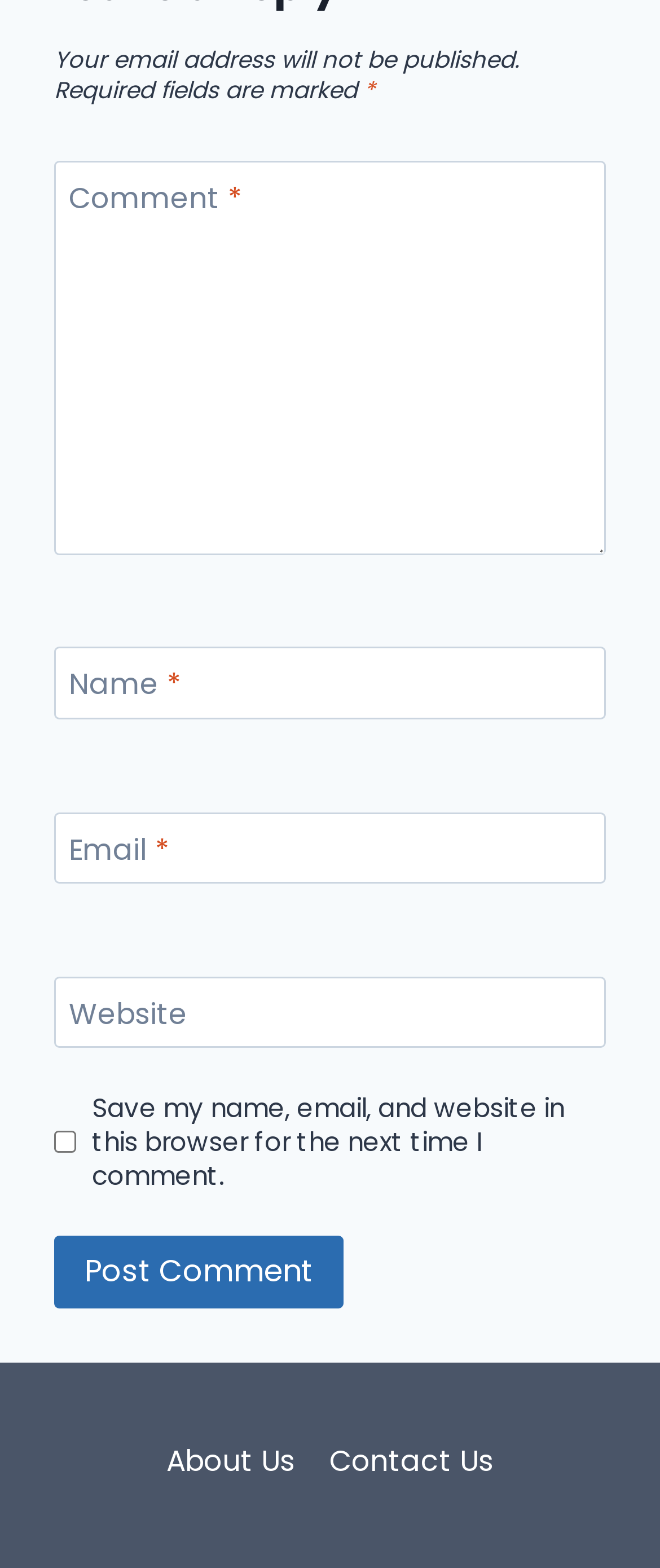Please study the image and answer the question comprehensively:
How many links are in the footer navigation?

The footer navigation section is located at the bottom of the page and contains two links: 'About Us' and 'Contact Us'.